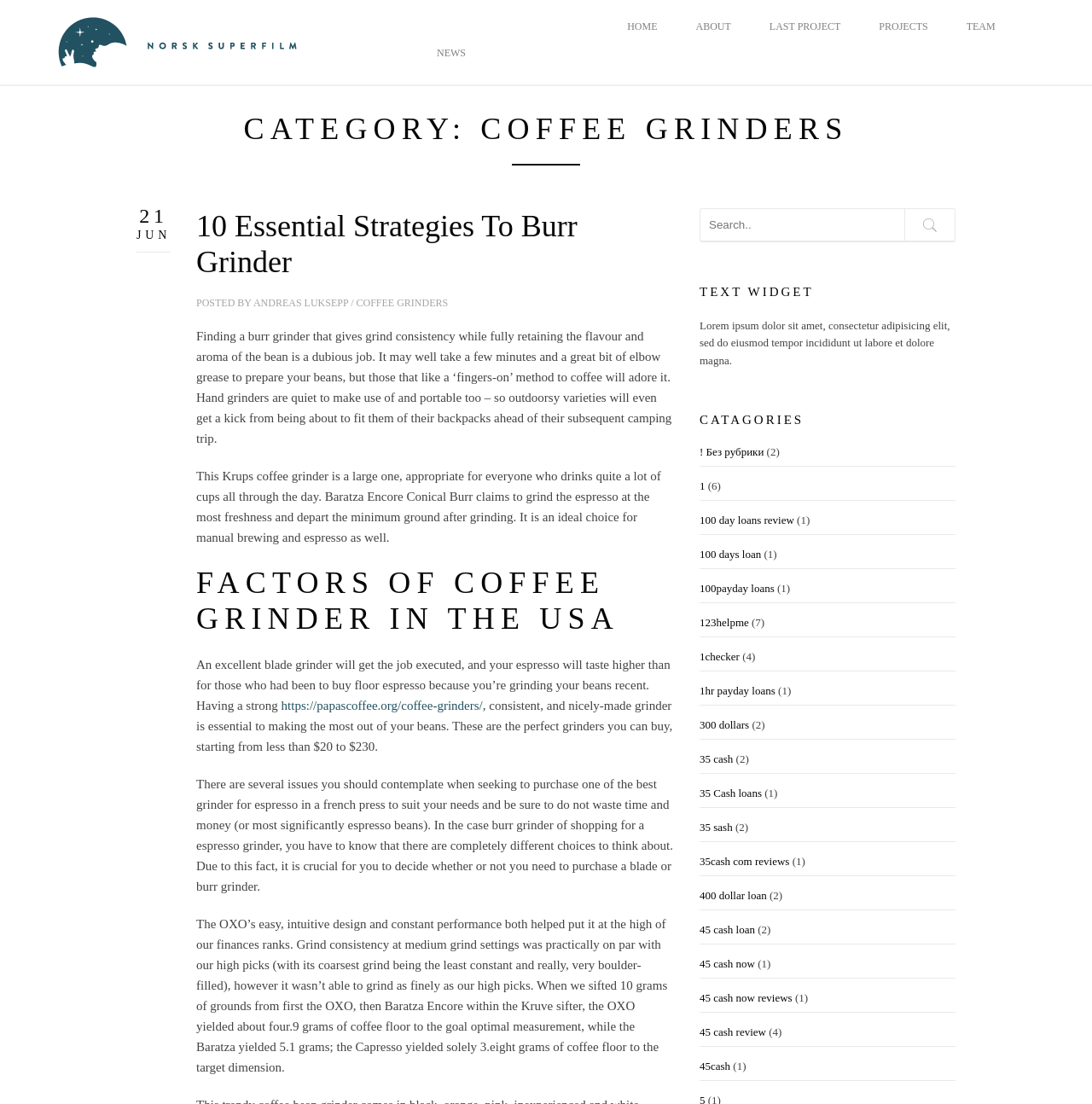Find the bounding box coordinates of the element I should click to carry out the following instruction: "Read about the author Andreas Luksepp".

[0.232, 0.269, 0.319, 0.28]